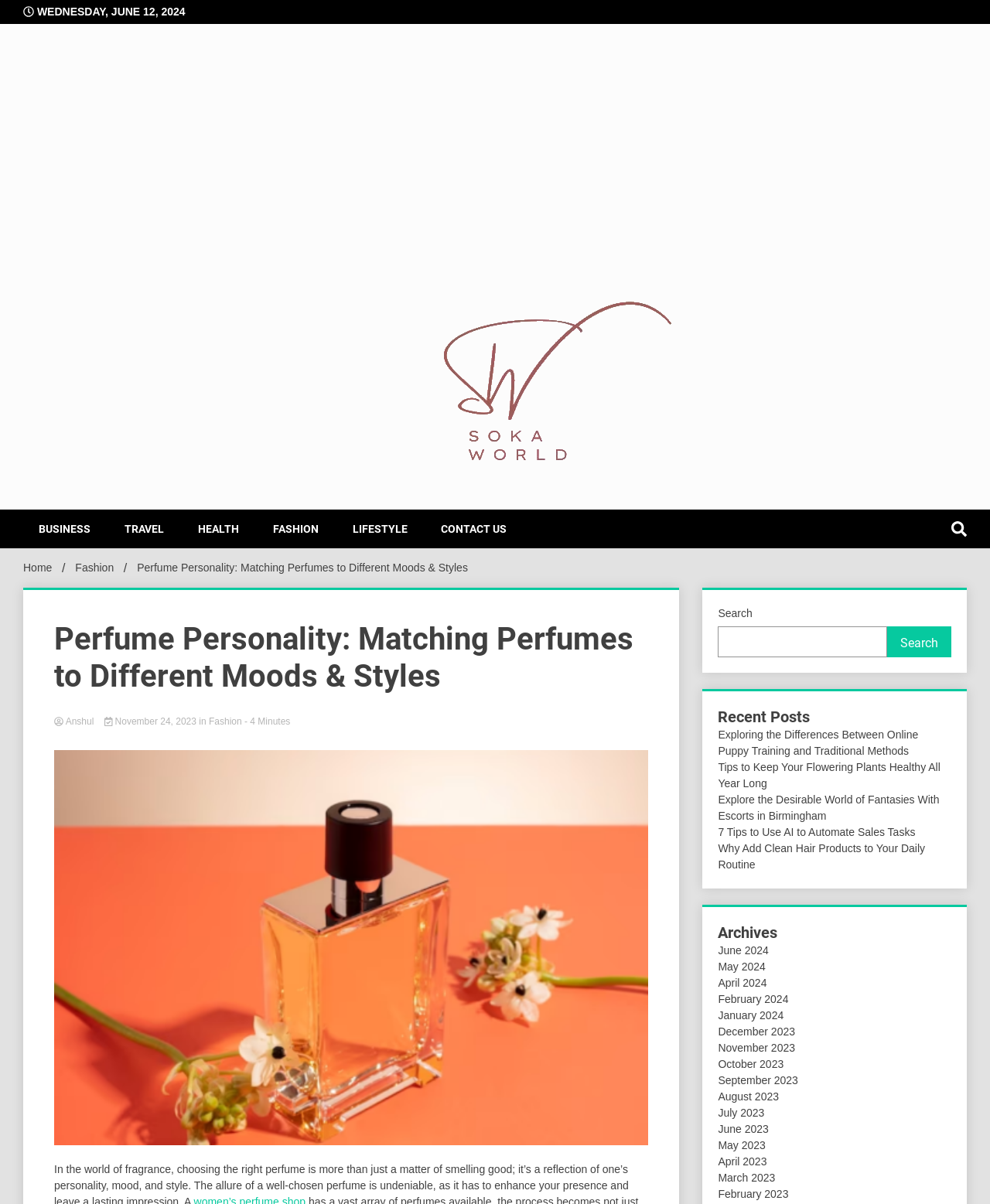Please specify the bounding box coordinates of the area that should be clicked to accomplish the following instruction: "View perfume personality article". The coordinates should consist of four float numbers between 0 and 1, i.e., [left, top, right, bottom].

[0.055, 0.516, 0.655, 0.607]